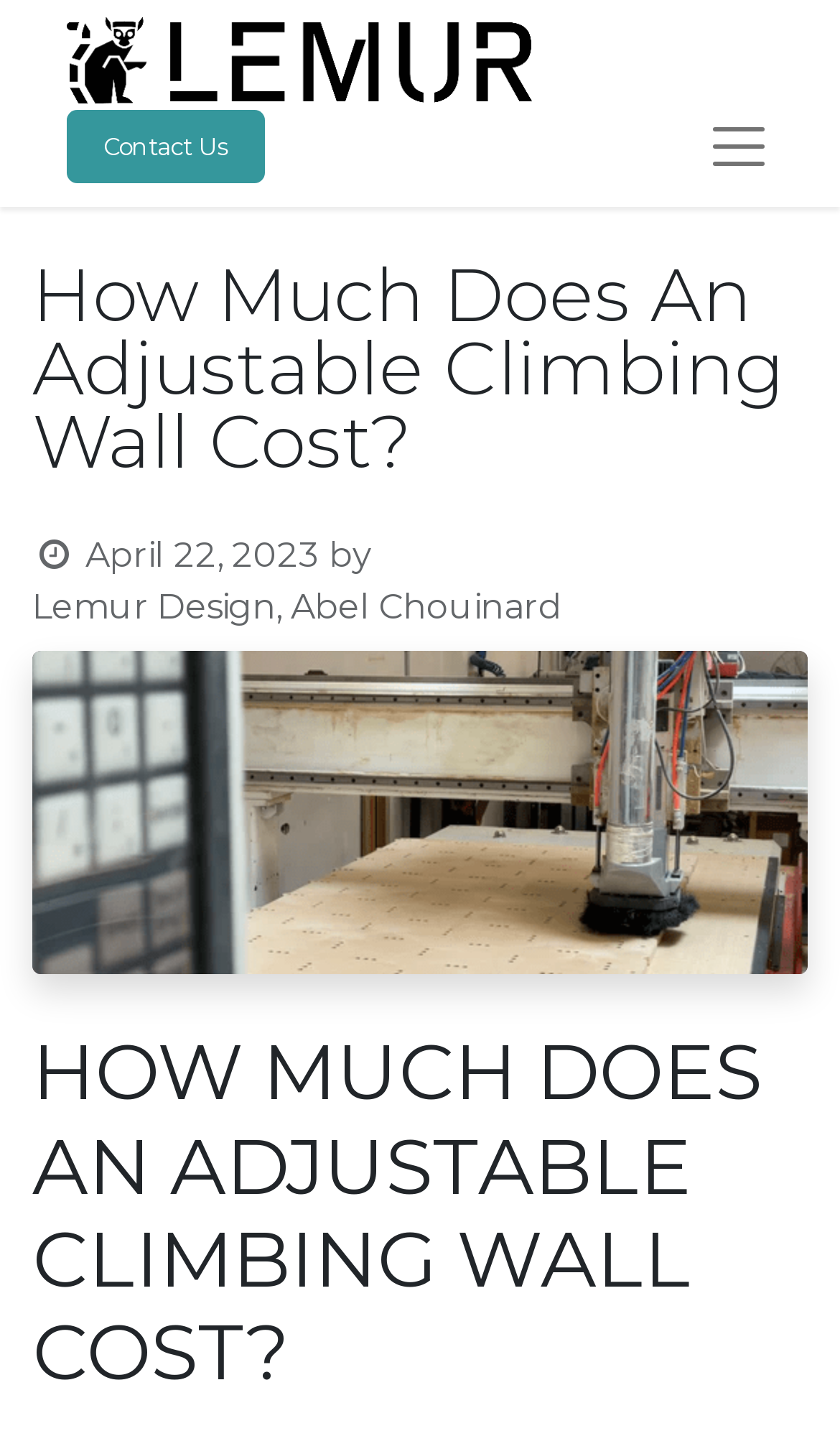What is the purpose of the button?
Examine the webpage screenshot and provide an in-depth answer to the question.

I found a button on the webpage, but its purpose is not clear. It does not have any text or description associated with it.